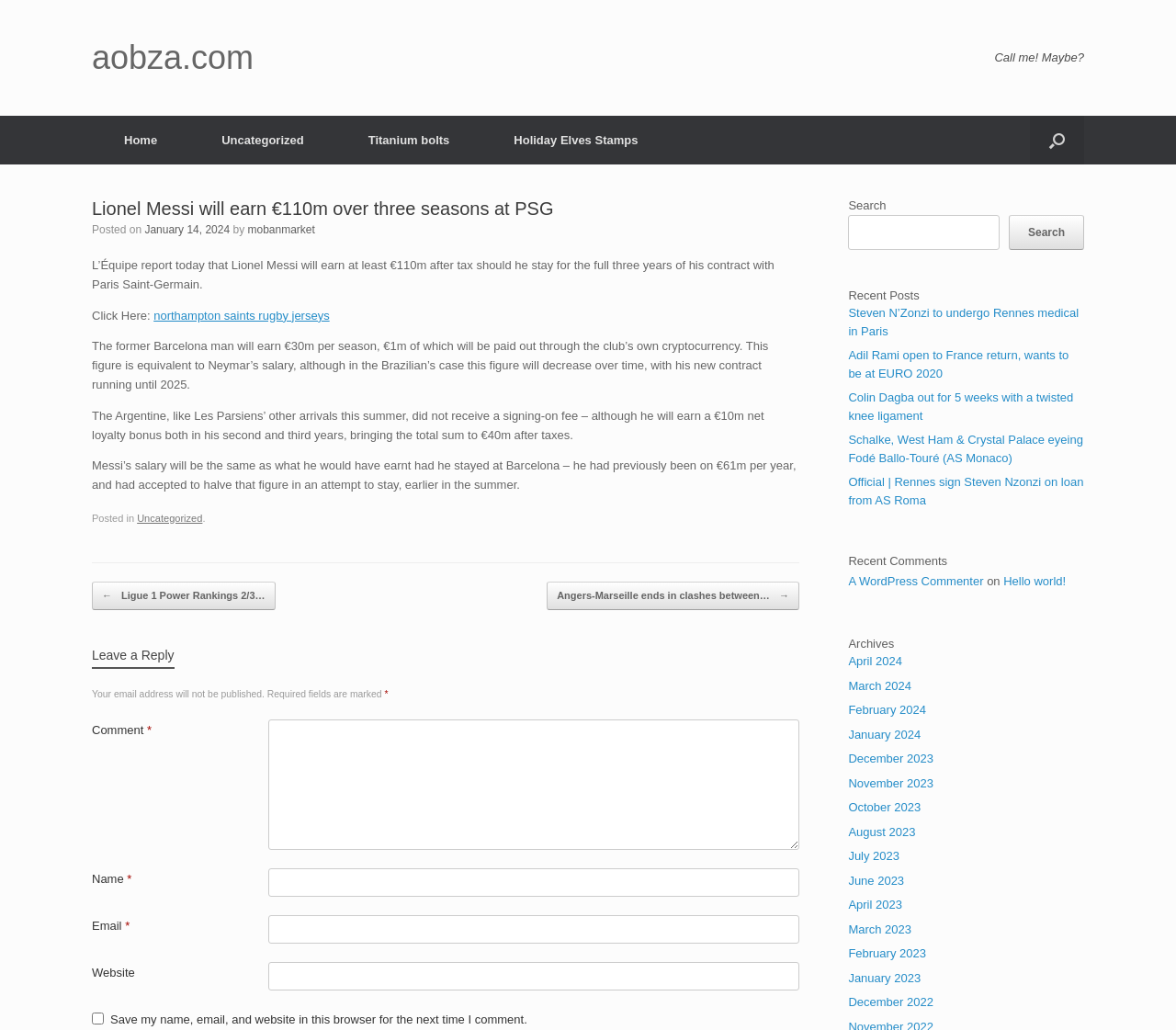Highlight the bounding box coordinates of the element you need to click to perform the following instruction: "Leave a comment."

[0.228, 0.699, 0.68, 0.825]